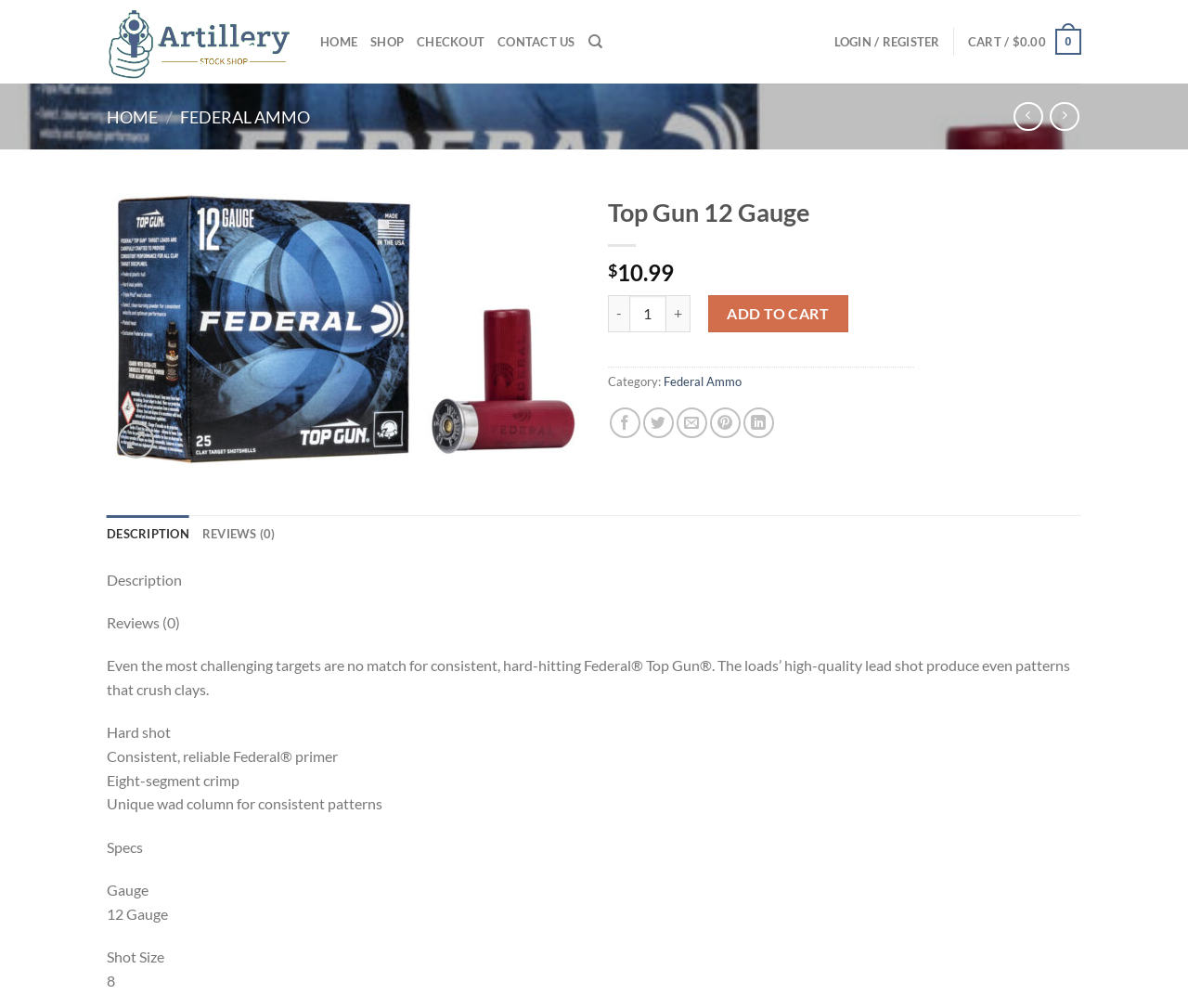What is the price of Top Gun 12 Gauge?
Could you answer the question with a detailed and thorough explanation?

The price of Top Gun 12 Gauge can be found on the product page, where it is displayed as '$10.99' next to the product name.